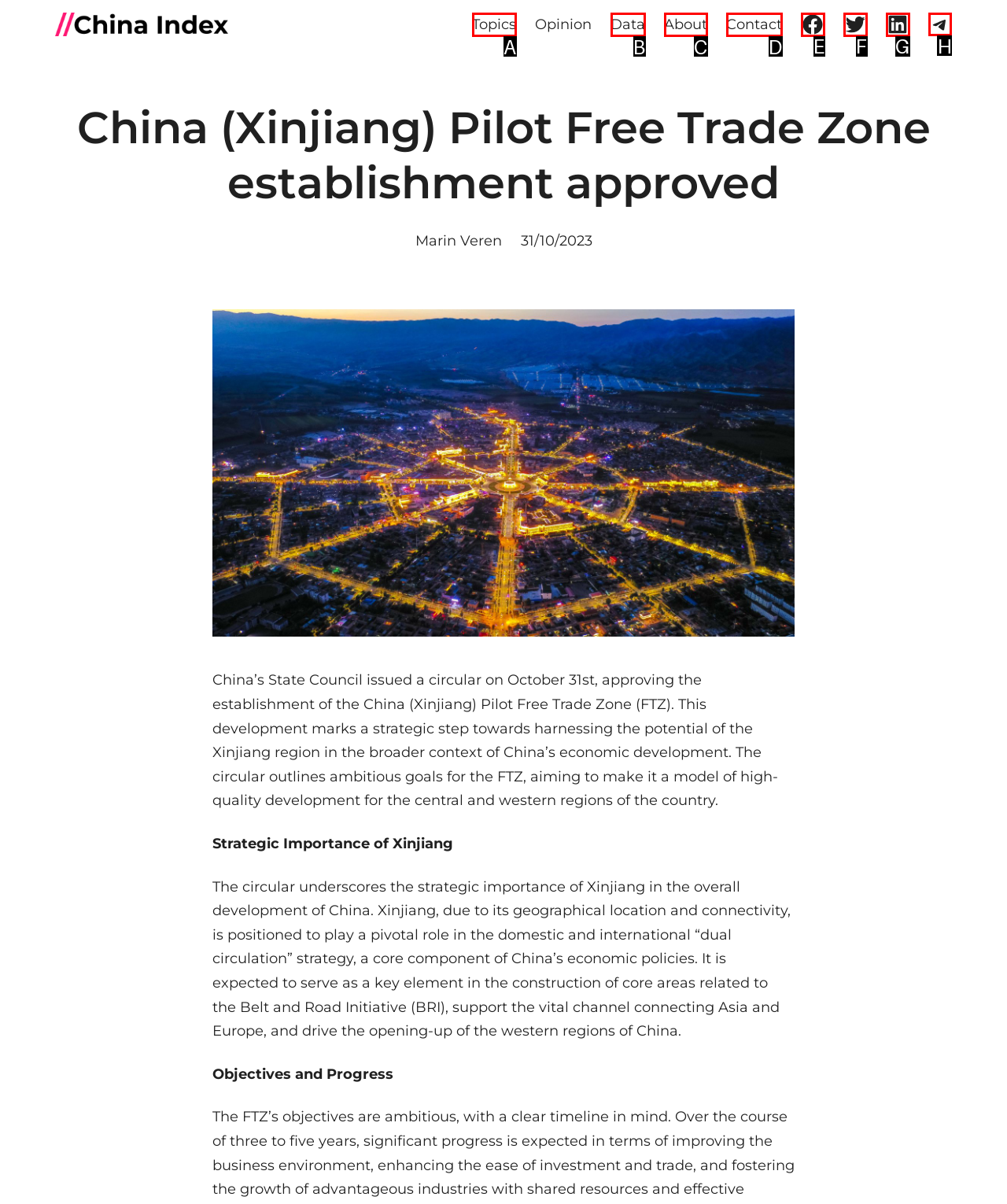Identify the HTML element to click to execute this task: View China Index on Telegram Respond with the letter corresponding to the proper option.

H